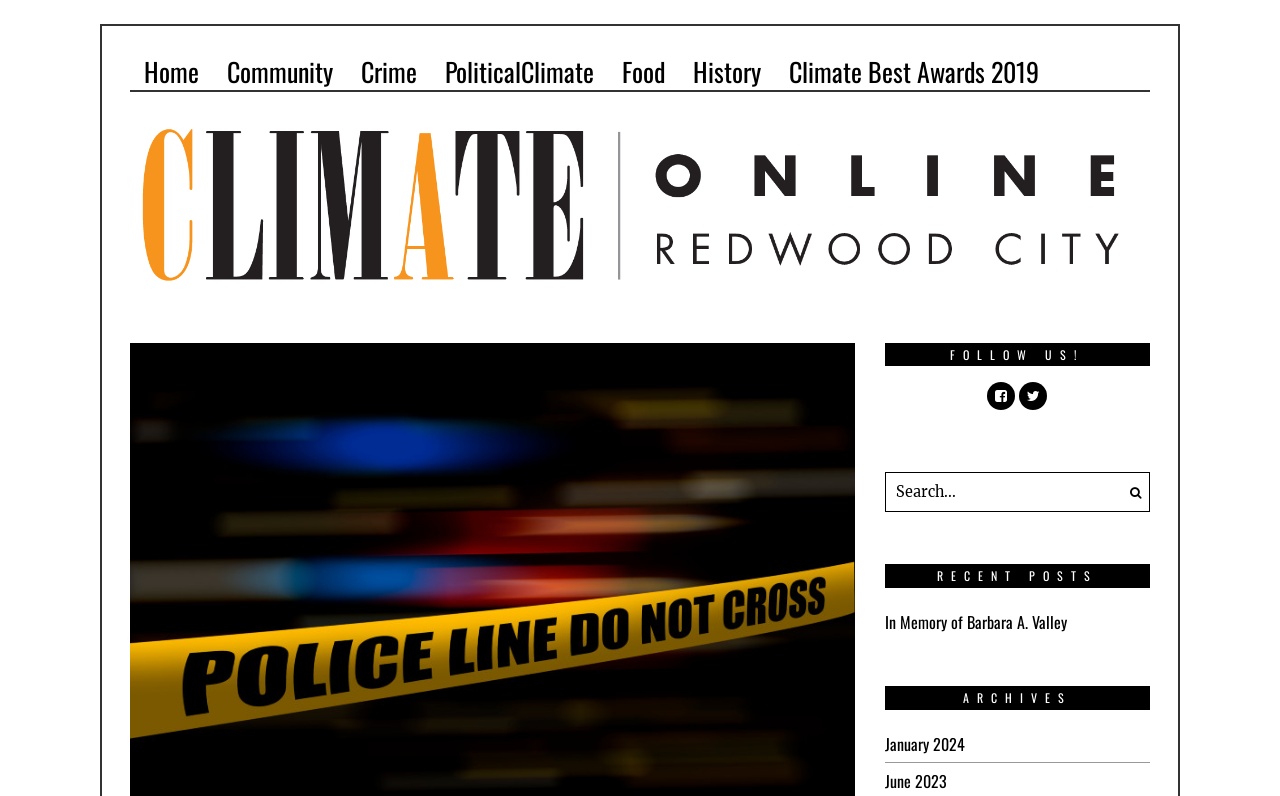Describe the webpage in detail, including text, images, and layout.

The webpage appears to be a news article page from Climate Online. At the top, there is a logo on the left side, accompanied by a row of navigation links, including "Home", "Community", "Crime", "PoliticalClimate", "Food", "History", and "Climate Best Awards 2019". 

Below the navigation links, the main content of the page begins with a heading that reads "4th suspect arrested in connection with violent home invasion robbery in Redwood City". 

On the right side of the page, there is a section with a heading "FOLLOW US!" and three social media links represented by icons. Below this section, there is a search bar with a textbox and a search button. 

Further down on the right side, there are two more sections. The first section has a heading "RECENT POSTS" and lists a single article titled "In Memory of Barbara A. Valley". The second section has a heading "ARCHIVES" and lists two archive links, "January 2024" and "June 2023".